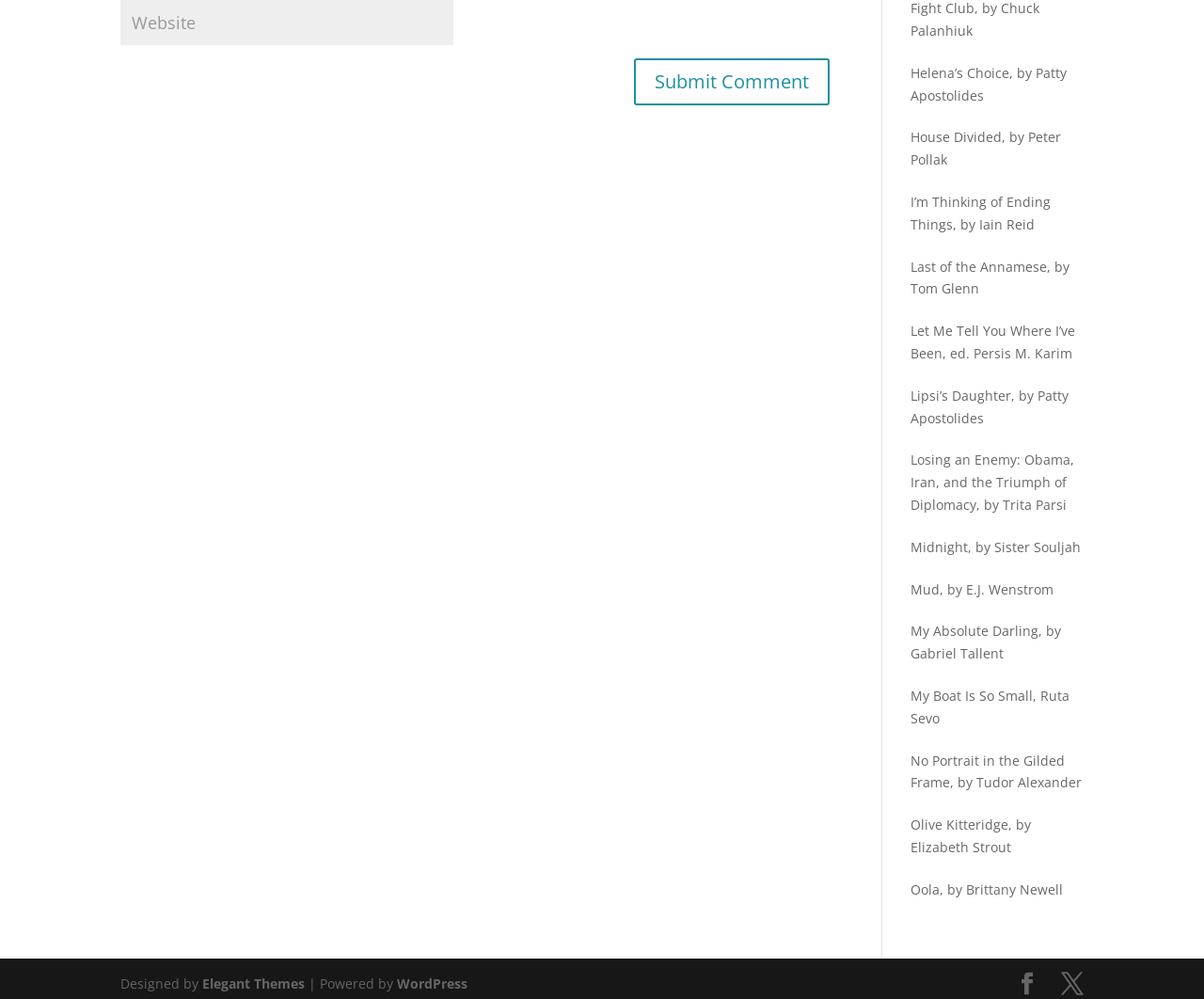Provide your answer in a single word or phrase: 
How many books are listed on the webpage?

15